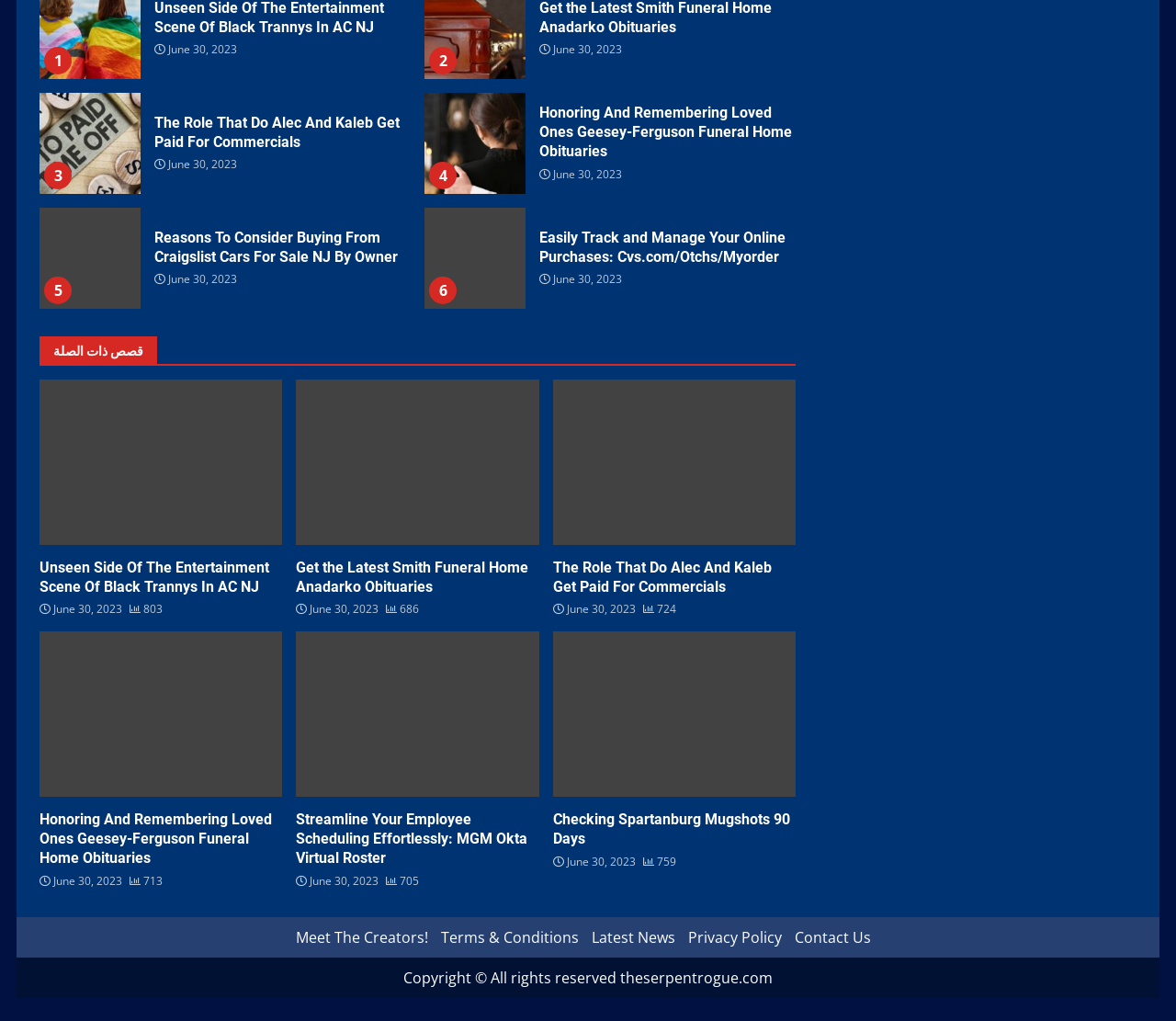What is the date mentioned multiple times on the webpage?
Answer briefly with a single word or phrase based on the image.

June 30, 2023